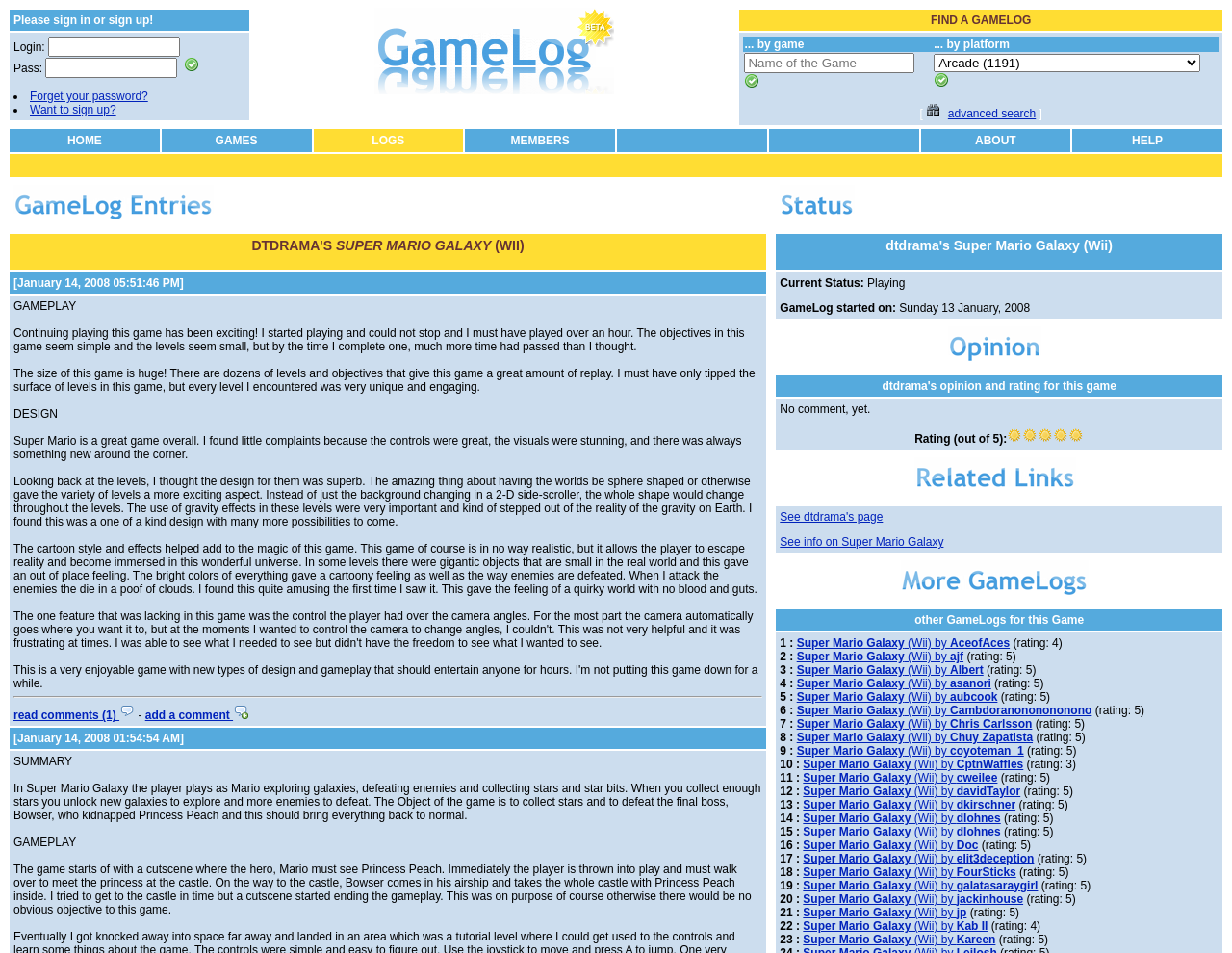Please specify the bounding box coordinates of the element that should be clicked to execute the given instruction: 'go to home page'. Ensure the coordinates are four float numbers between 0 and 1, expressed as [left, top, right, bottom].

None